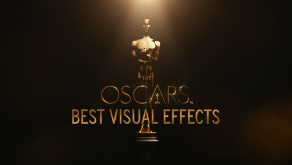Describe the image in great detail, covering all key points.

The image features a visually striking presentation of the Oscars, specifically highlighting the category of "Best Visual Effects." Prominently displayed is the iconic golden Oscar statuette, illuminated by a soft spotlight from above, which enhances its prominence and significance. Below the statue, the text "THE OSCARS" appears in an elegant font, followed by the category name "BEST VISUAL EFFECTS," also rendered in a sleek, gold-tone typography that complements the prestigious aura of the awards. This visual captures the essence of the Oscars, celebrating excellence in film, particularly in the realm of visual creativity and innovation, amidst ongoing discussions around diversity and representation in the industry.